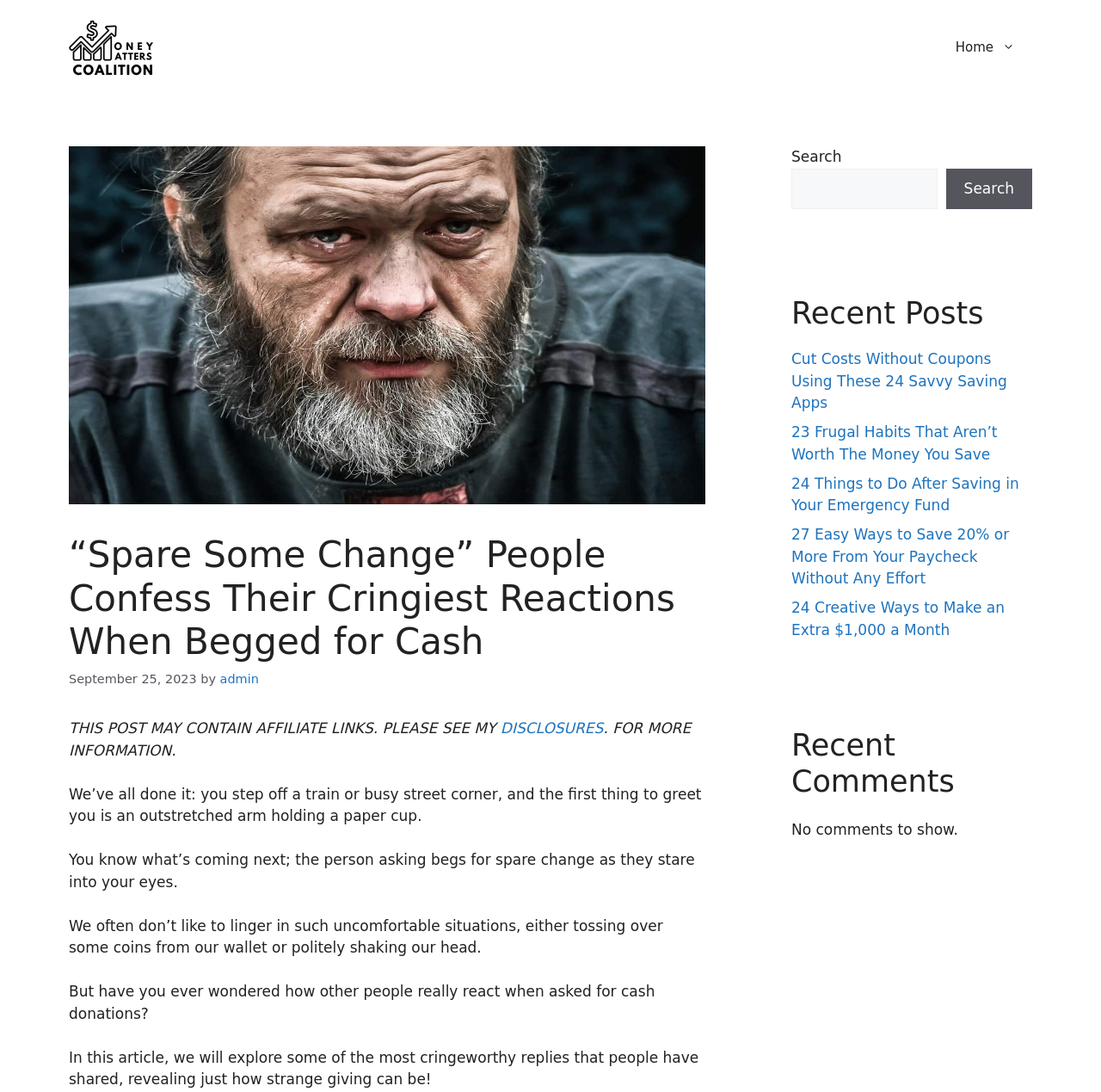Find the bounding box coordinates of the element I should click to carry out the following instruction: "Search for something".

[0.719, 0.154, 0.851, 0.191]